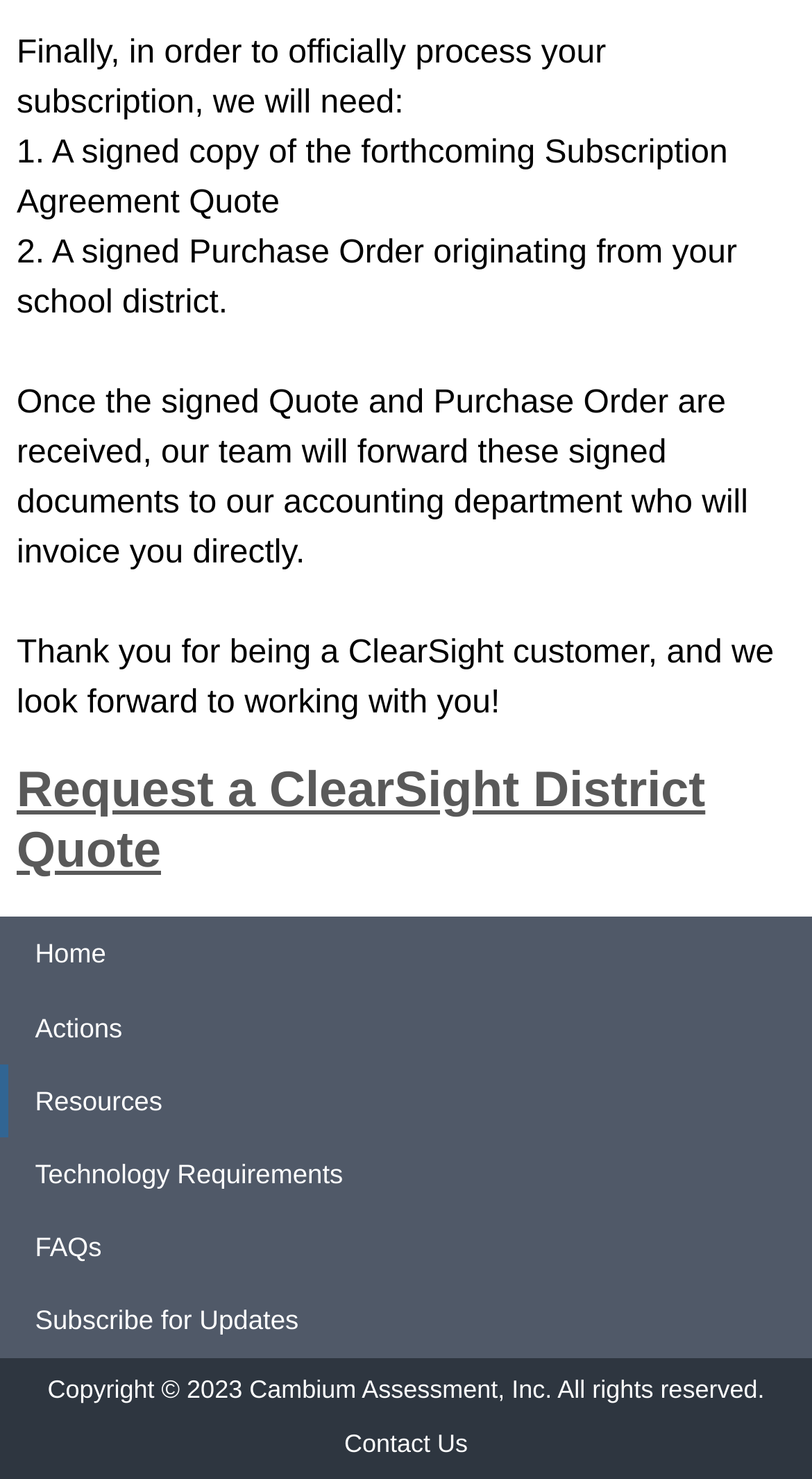For the given element description Subscribe for Updates, determine the bounding box coordinates of the UI element. The coordinates should follow the format (top-left x, top-left y, bottom-right x, bottom-right y) and be within the range of 0 to 1.

[0.01, 0.868, 0.971, 0.918]